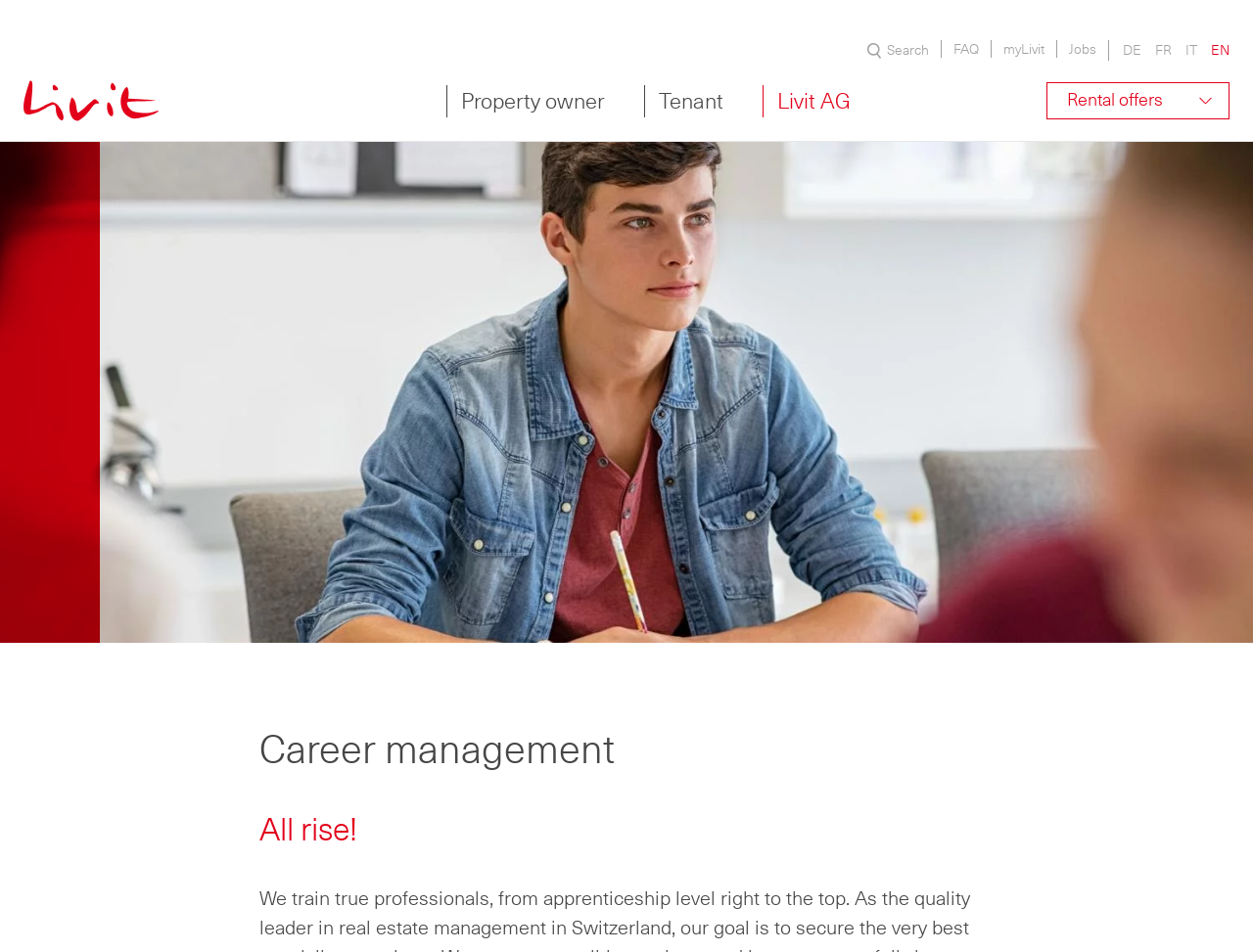Pinpoint the bounding box coordinates of the element to be clicked to execute the instruction: "View 'Password Security is Still Top-of-Mind but Evolving Away, Study Finds'".

None